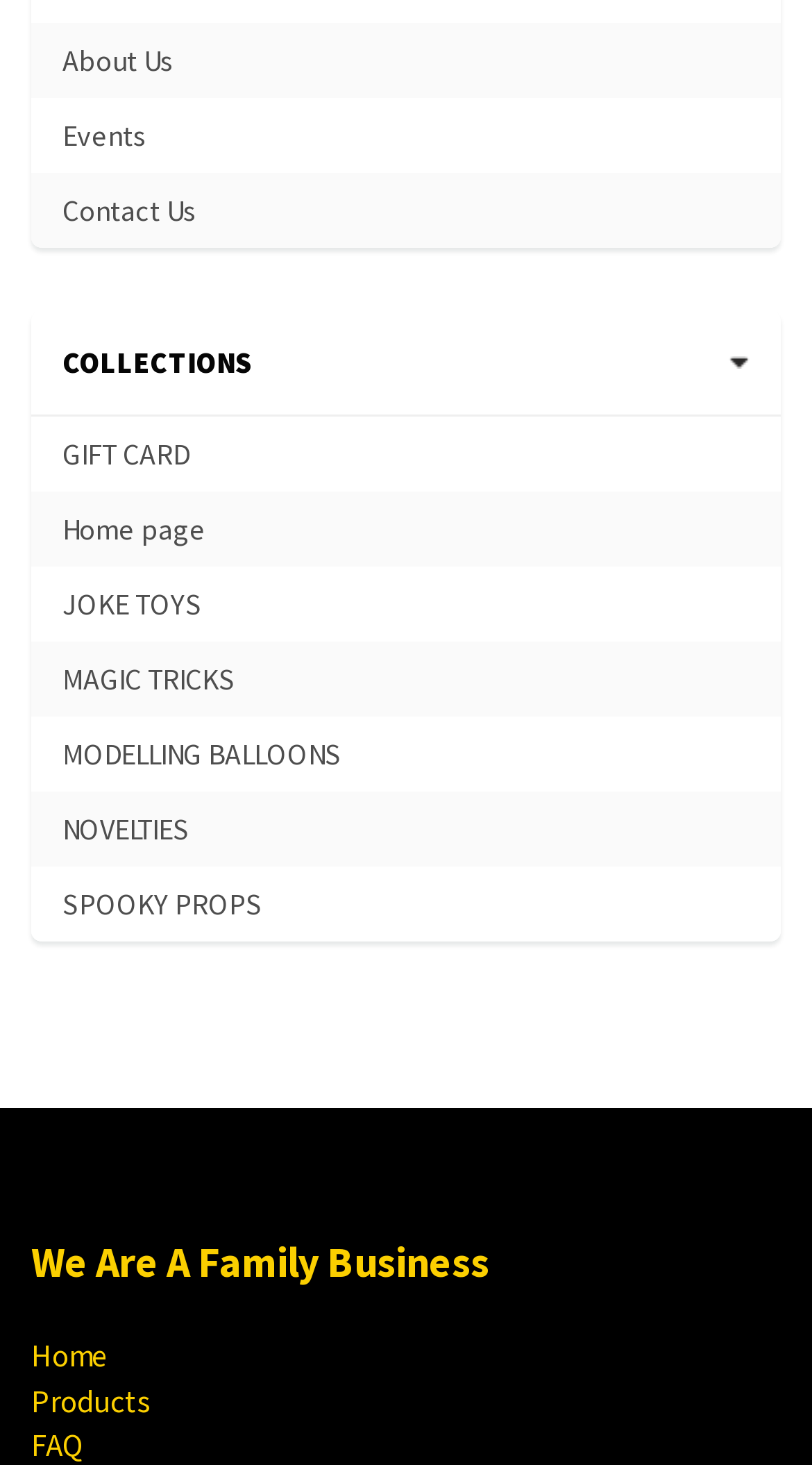Determine the bounding box coordinates of the element's region needed to click to follow the instruction: "Read more about BEIJING REVIEW". Provide these coordinates as four float numbers between 0 and 1, formatted as [left, top, right, bottom].

None